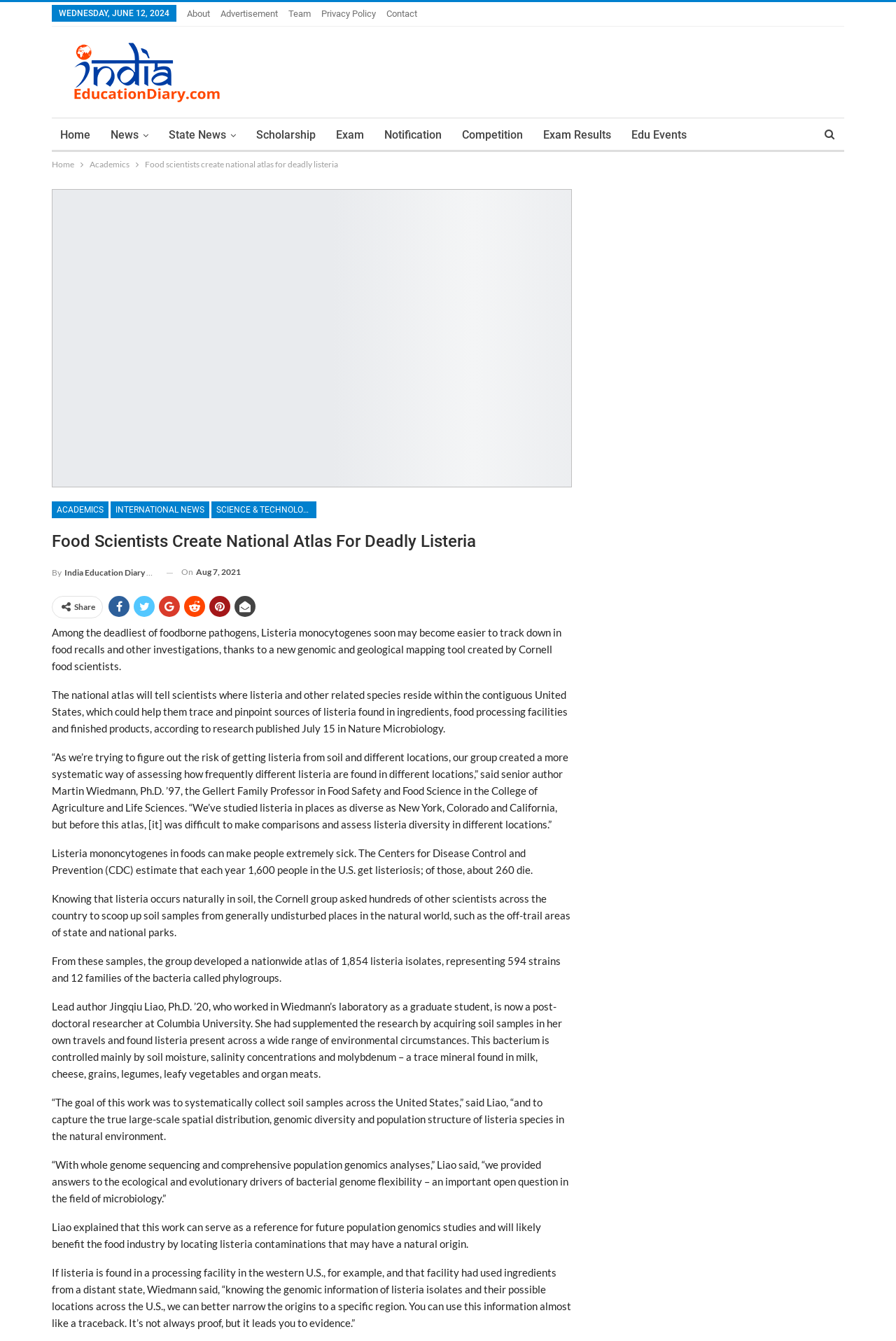What is the date of the news article?
From the image, respond using a single word or phrase.

Aug 7, 2021